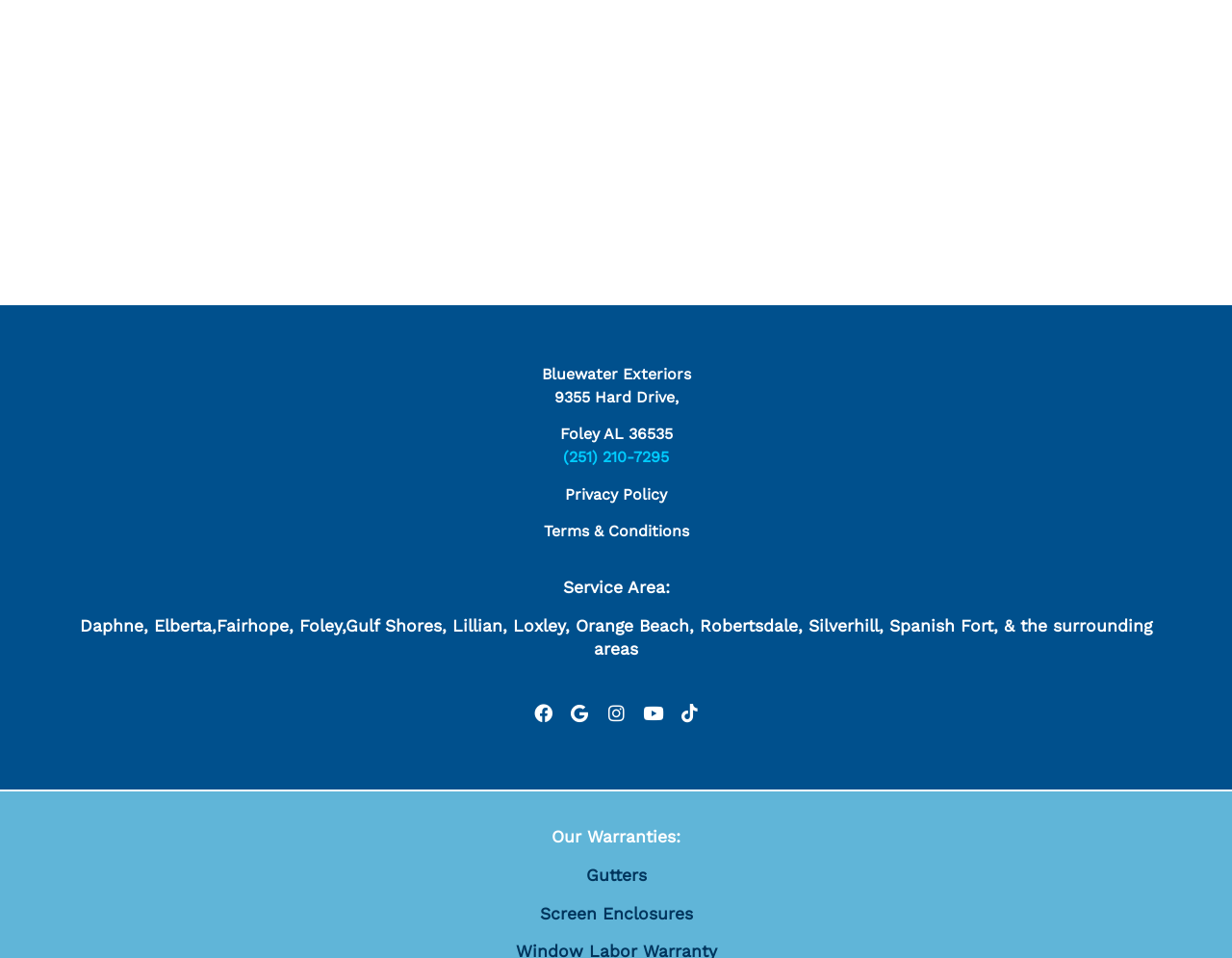Answer the following query with a single word or phrase:
What areas does the company serve?

Daphne, Elberta, Fairhope, etc.